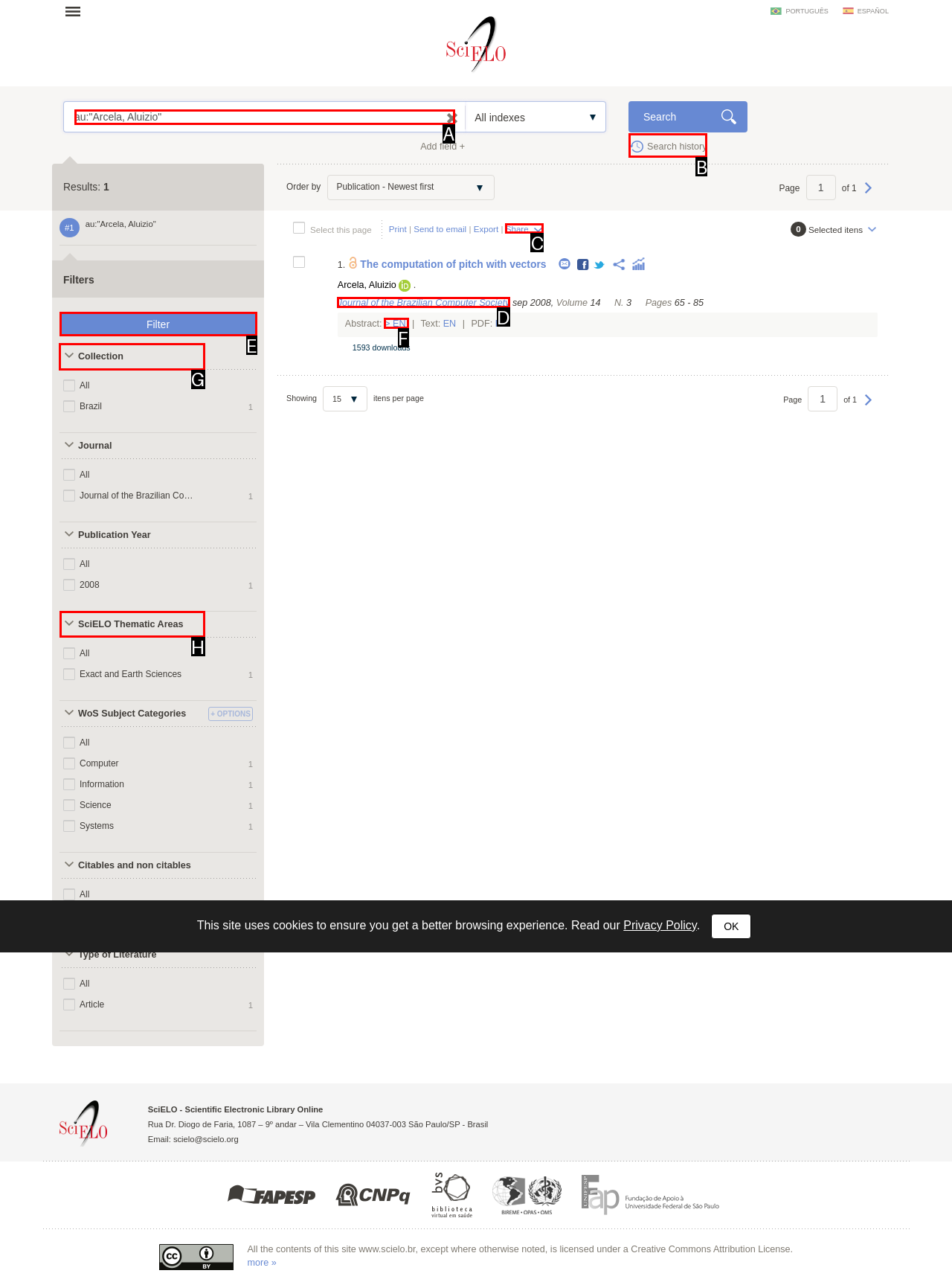Choose the UI element to click on to achieve this task: Filter by Collection. Reply with the letter representing the selected element.

G